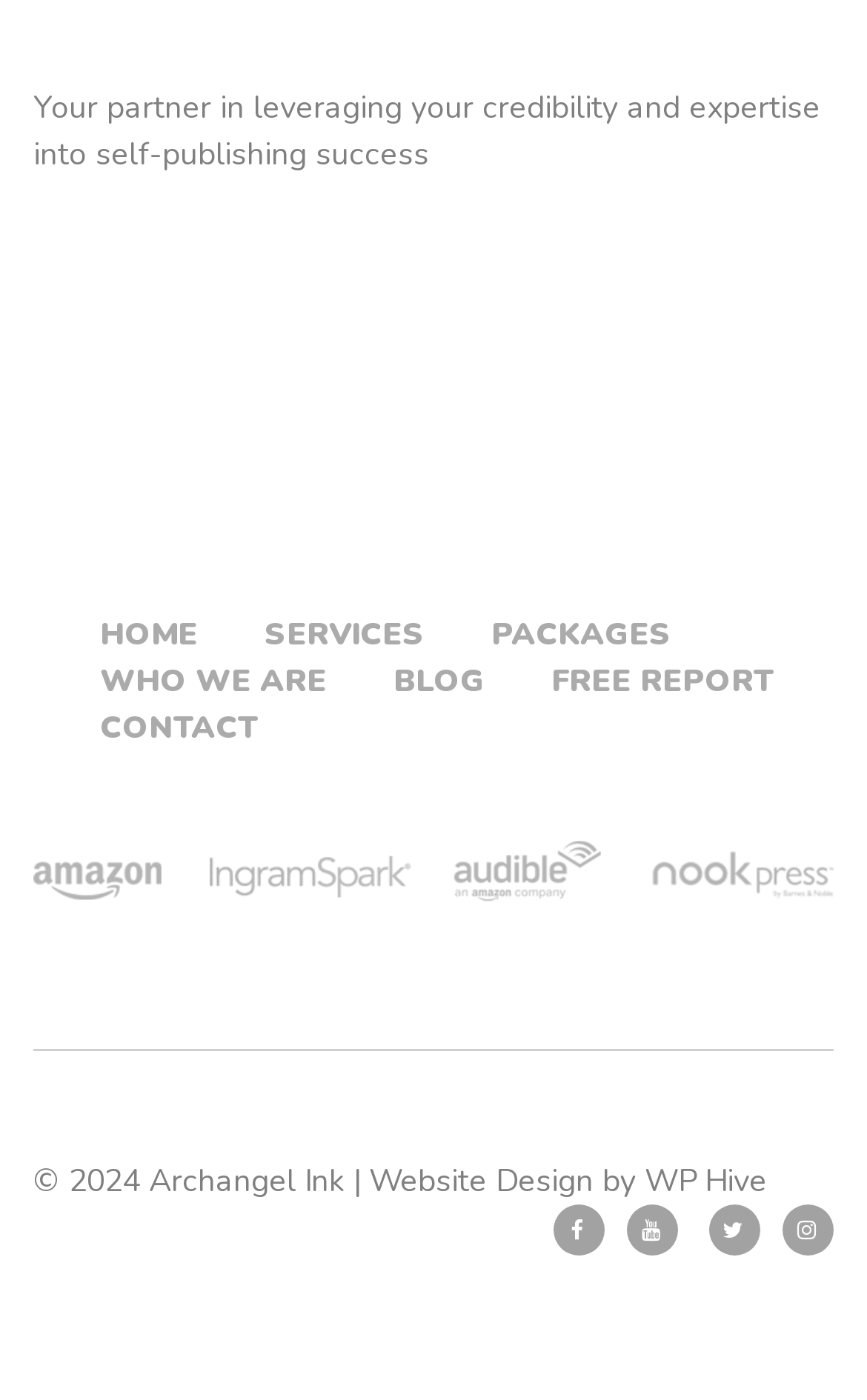Locate the UI element described as follows: "Blog". Return the bounding box coordinates as four float numbers between 0 and 1 in the order [left, top, right, bottom].

[0.454, 0.471, 0.559, 0.501]